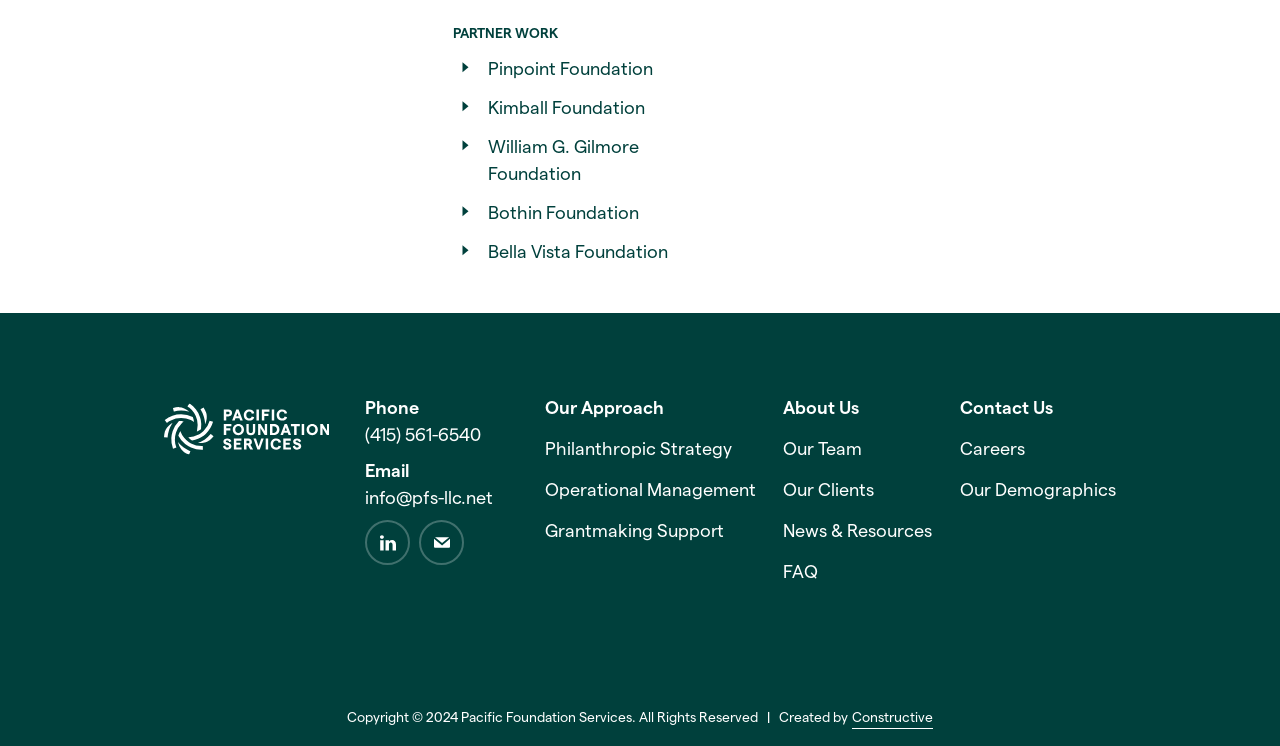Give a one-word or short phrase answer to the question: 
What is the phone number of Pacific Foundation Services?

(415) 561-6540